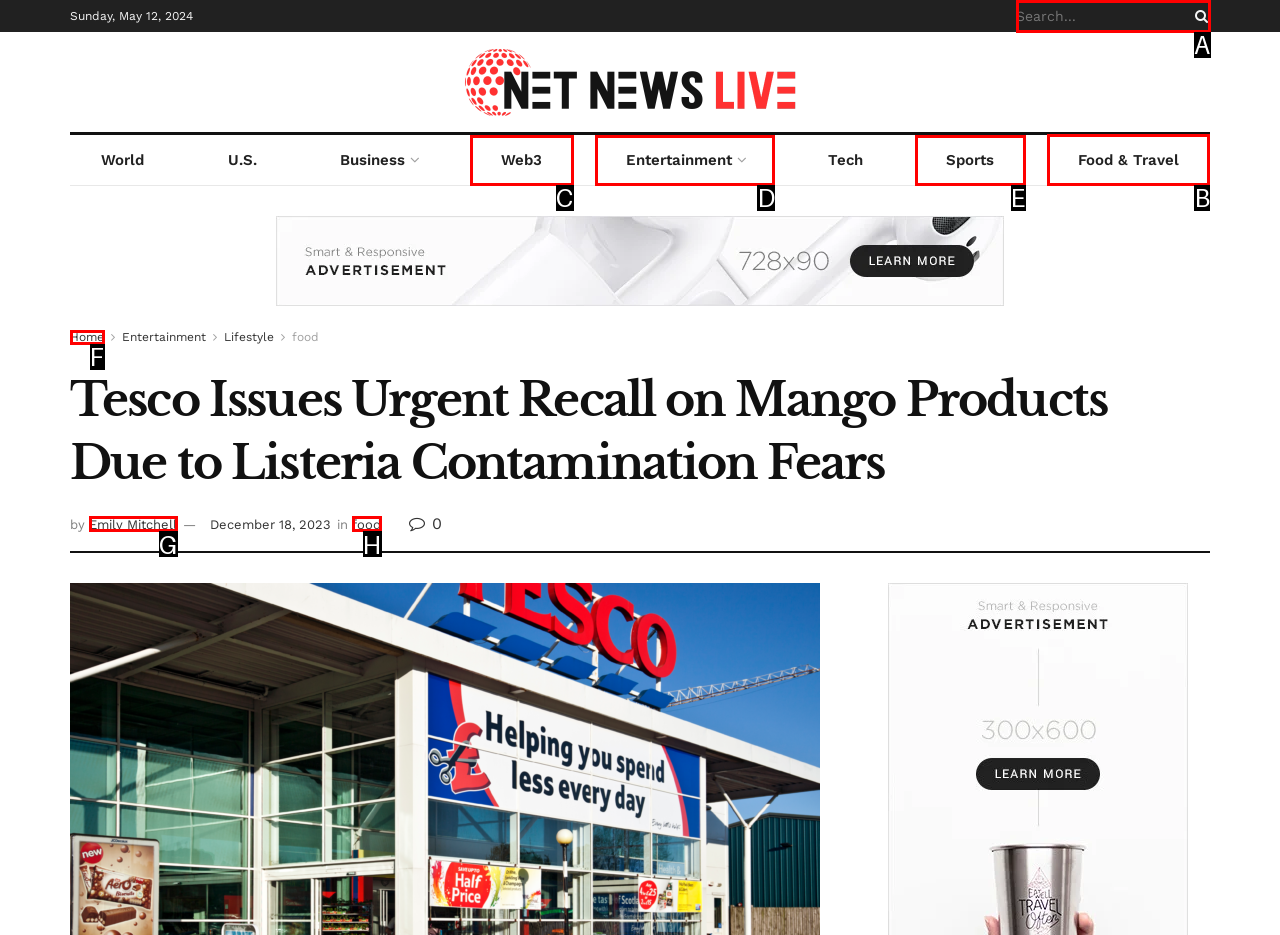Tell me which element should be clicked to achieve the following objective: Explore Food & Travel section
Reply with the letter of the correct option from the displayed choices.

B